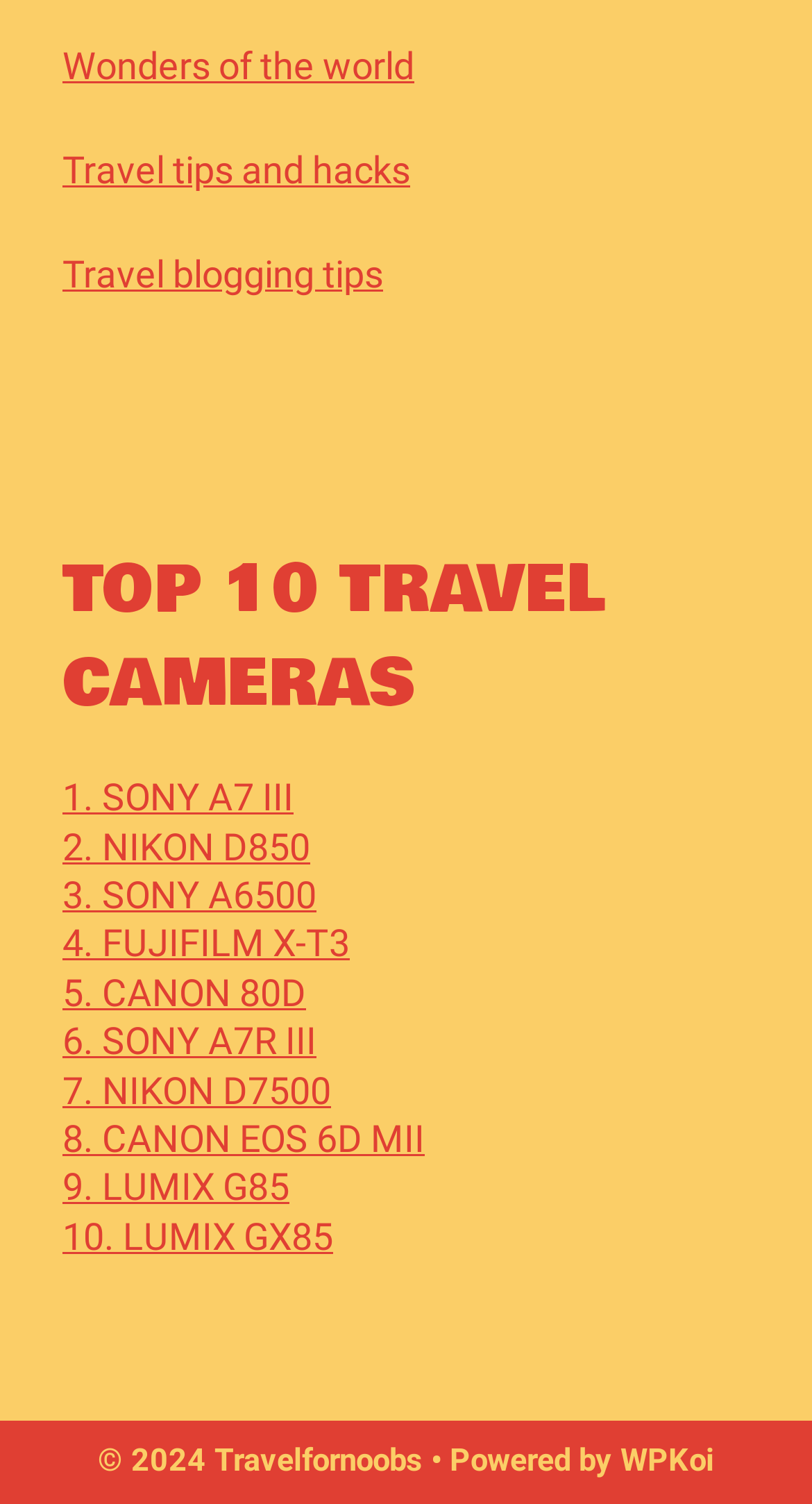What is the name of the website? Refer to the image and provide a one-word or short phrase answer.

Travelfornoobs